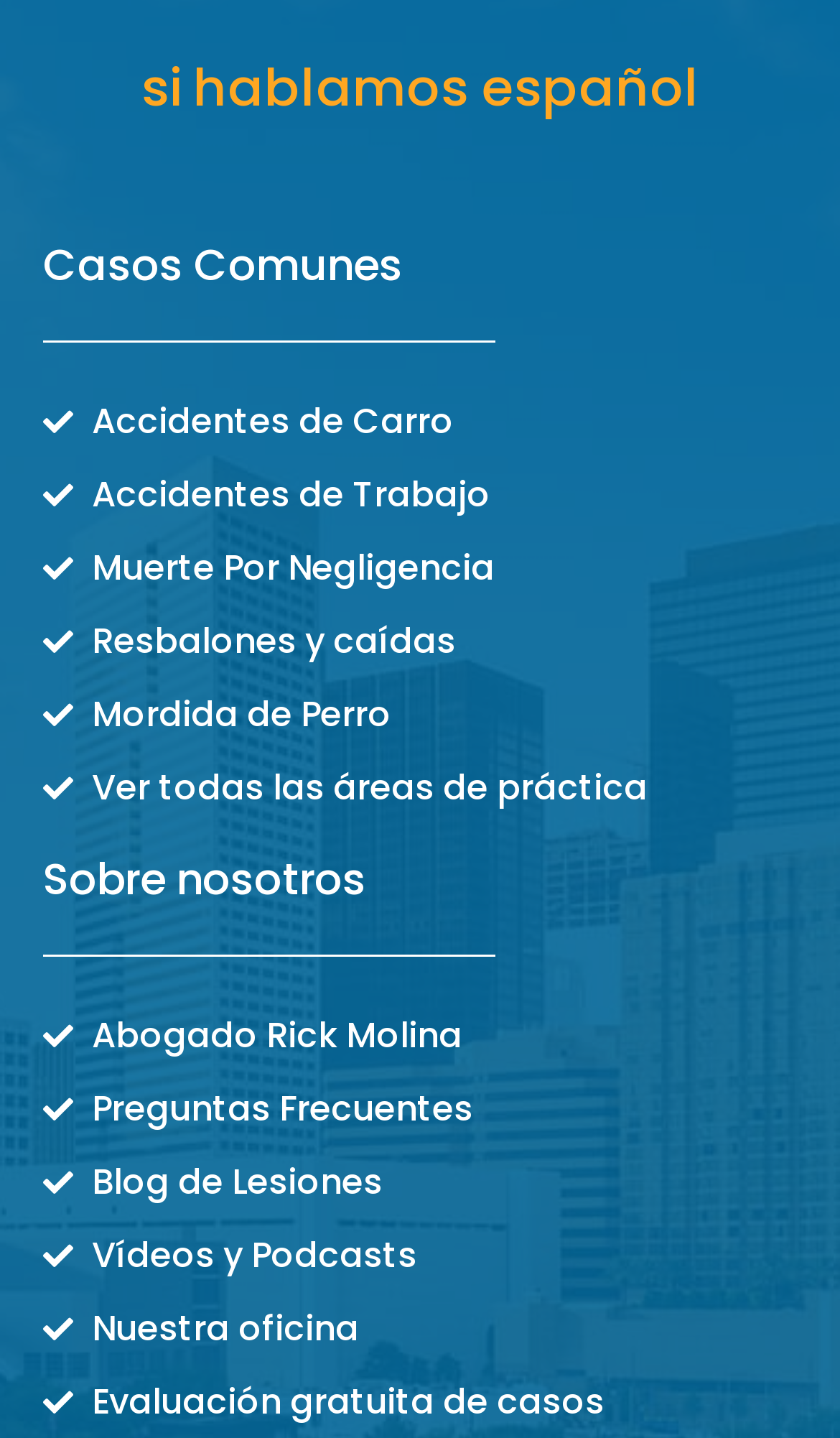Please reply to the following question using a single word or phrase: 
How many areas of practice are listed?

6